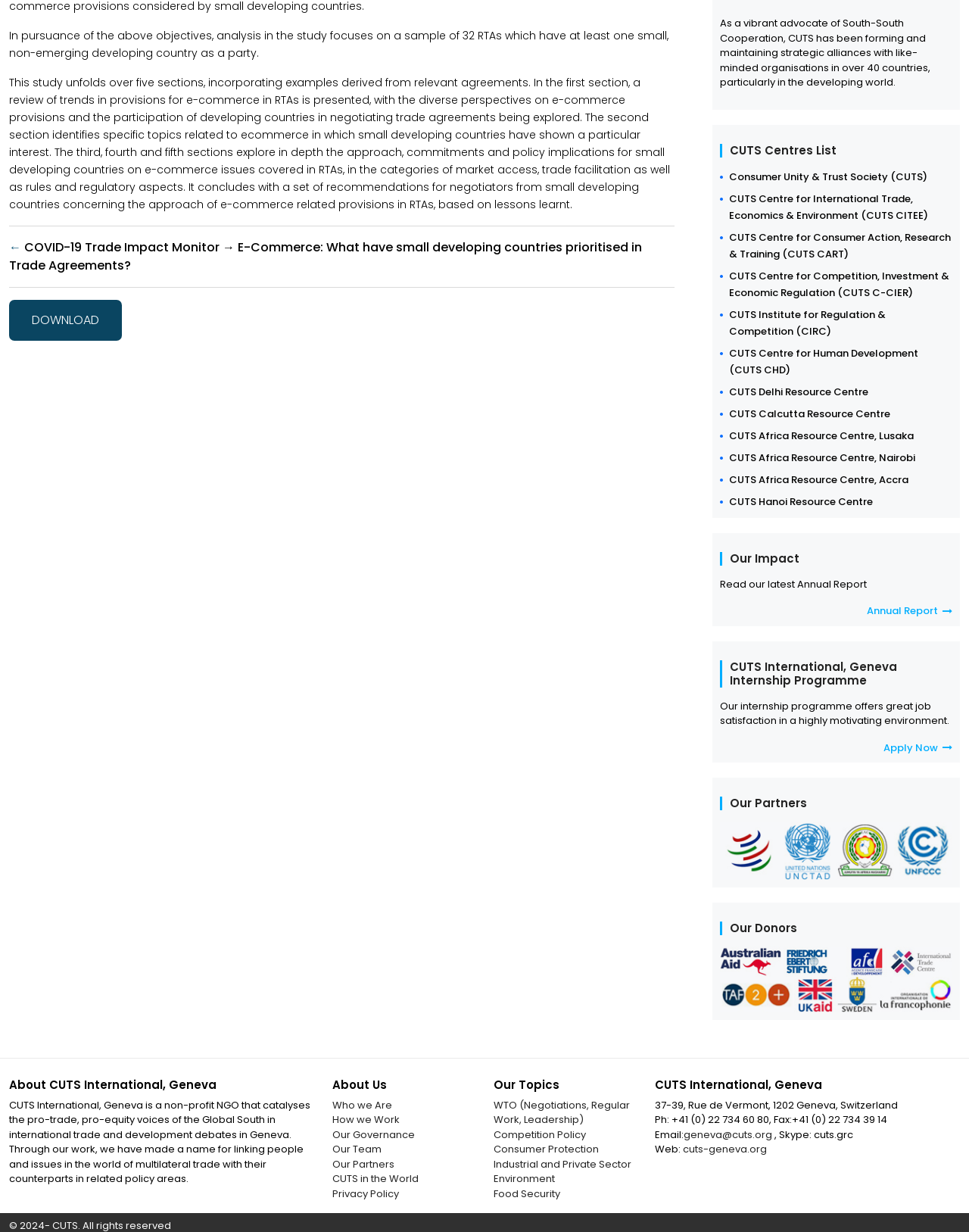Please specify the bounding box coordinates of the region to click in order to perform the following instruction: "Learn about CUTS' approach to e-commerce".

[0.009, 0.061, 0.691, 0.172]